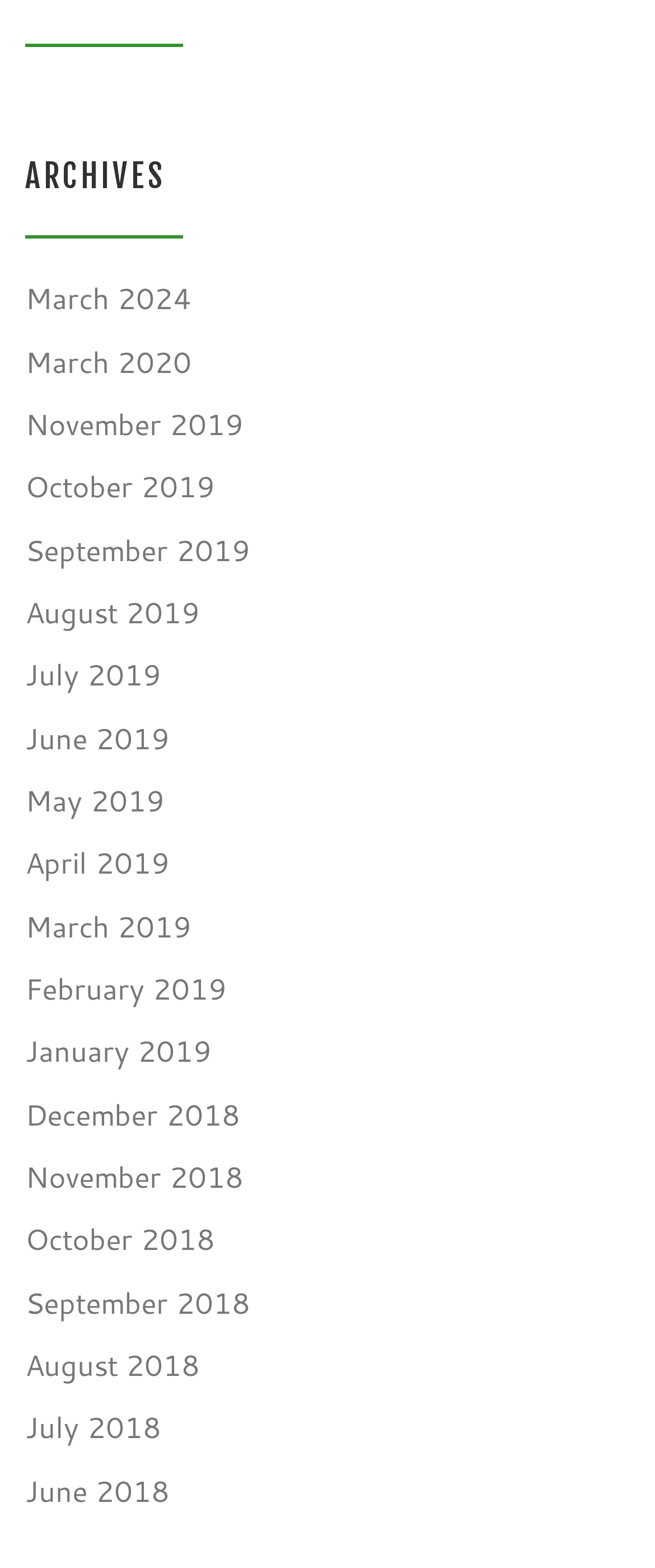Determine the bounding box coordinates for the area that needs to be clicked to fulfill this task: "explore archives for August 2018". The coordinates must be given as four float numbers between 0 and 1, i.e., [left, top, right, bottom].

[0.038, 0.857, 0.305, 0.886]